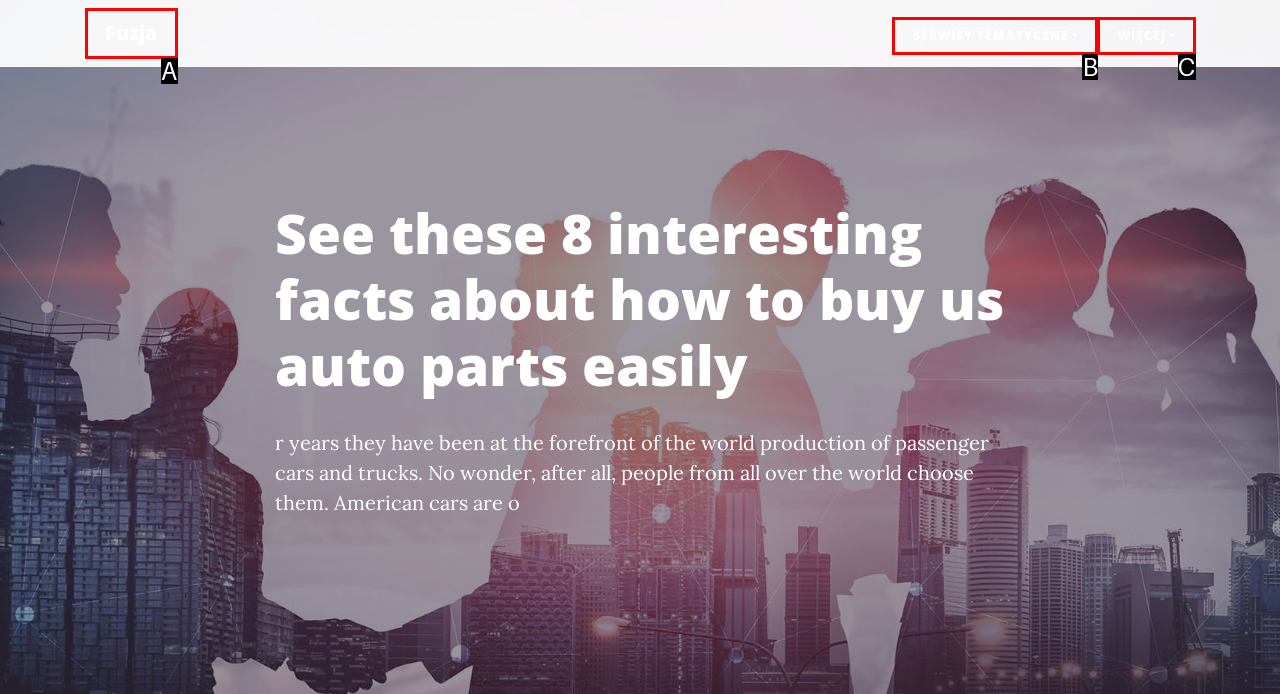Which HTML element among the options matches this description: Serwisy tematyczne? Answer with the letter representing your choice.

B